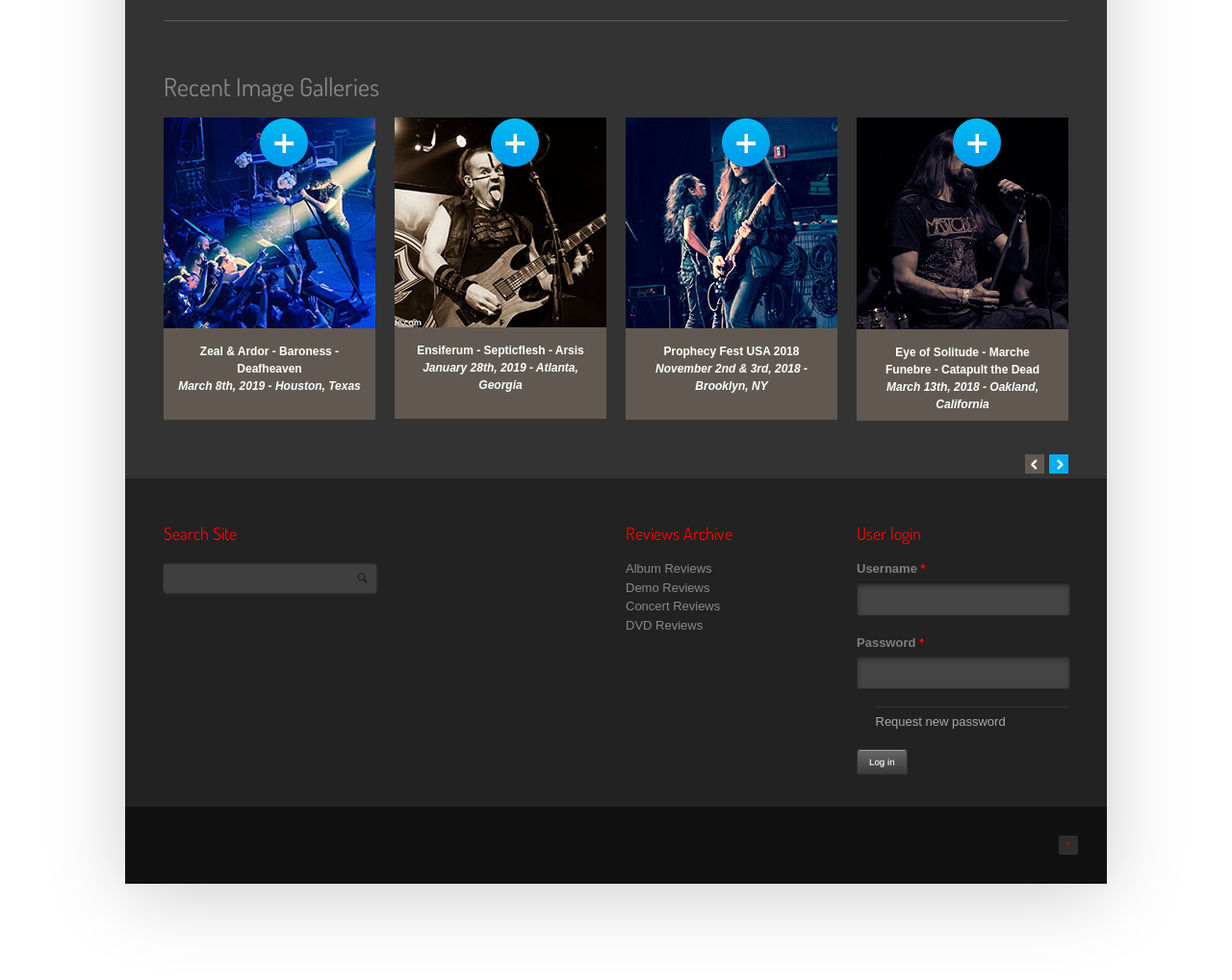Kindly determine the bounding box coordinates of the area that needs to be clicked to fulfill this instruction: "Request a new password".

[0.711, 0.729, 0.816, 0.744]